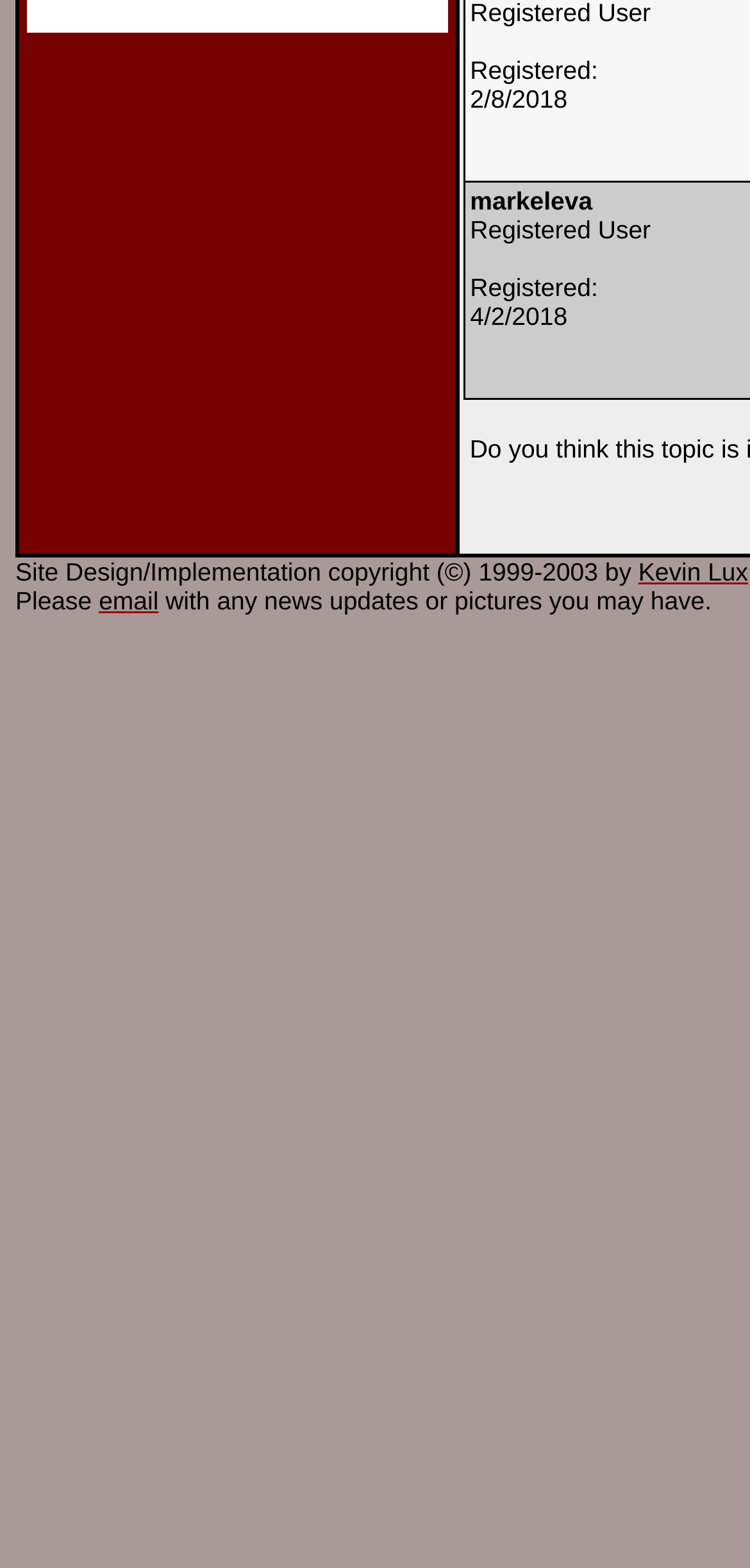Determine the bounding box of the UI element mentioned here: "email". The coordinates must be in the format [left, top, right, bottom] with values ranging from 0 to 1.

[0.132, 0.374, 0.211, 0.392]